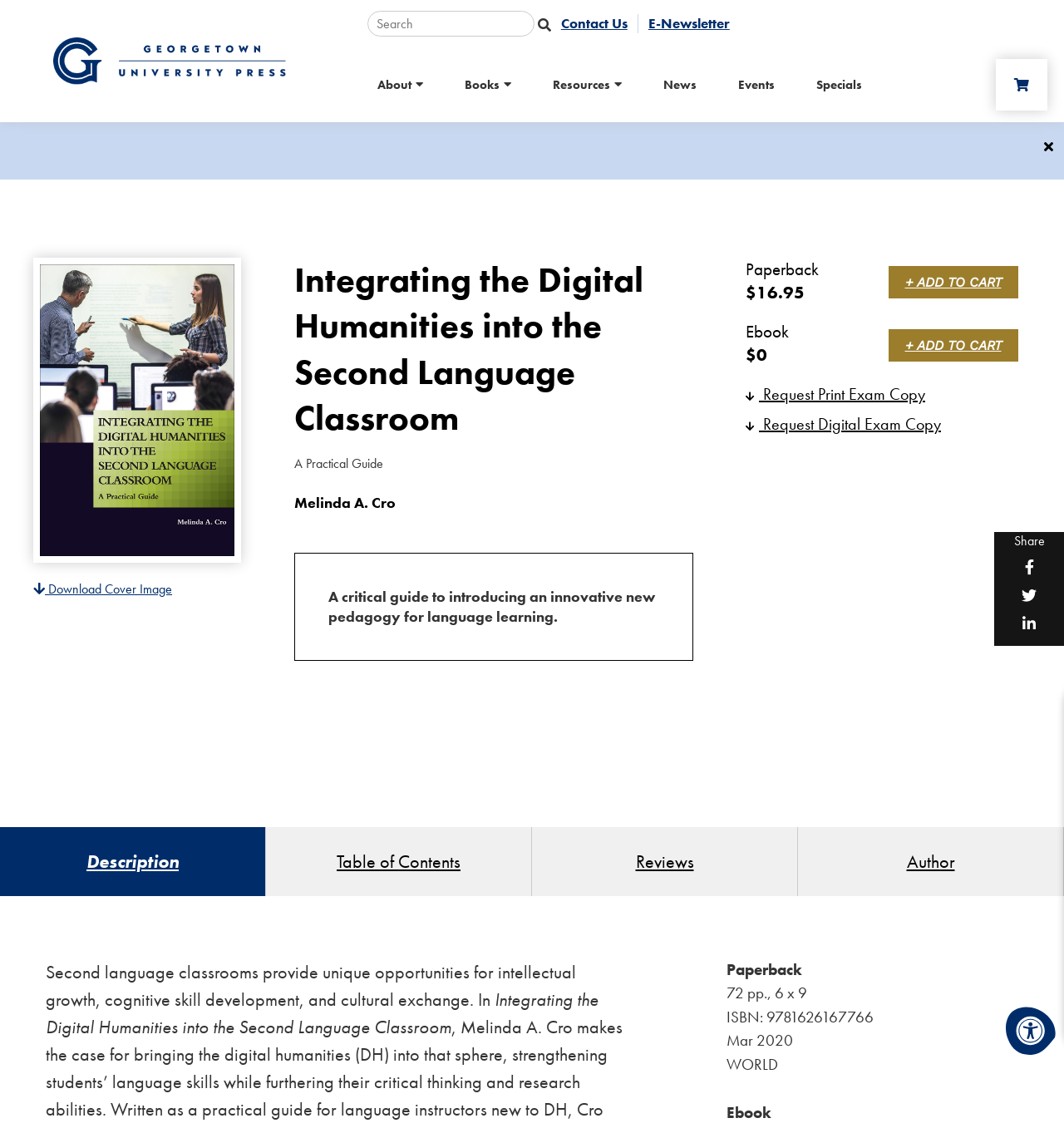Using the elements shown in the image, answer the question comprehensively: How many social media links are available?

I found the answer by looking at the links at the top right of the webpage, which are Facebook, Twitter, and LinkedIn.